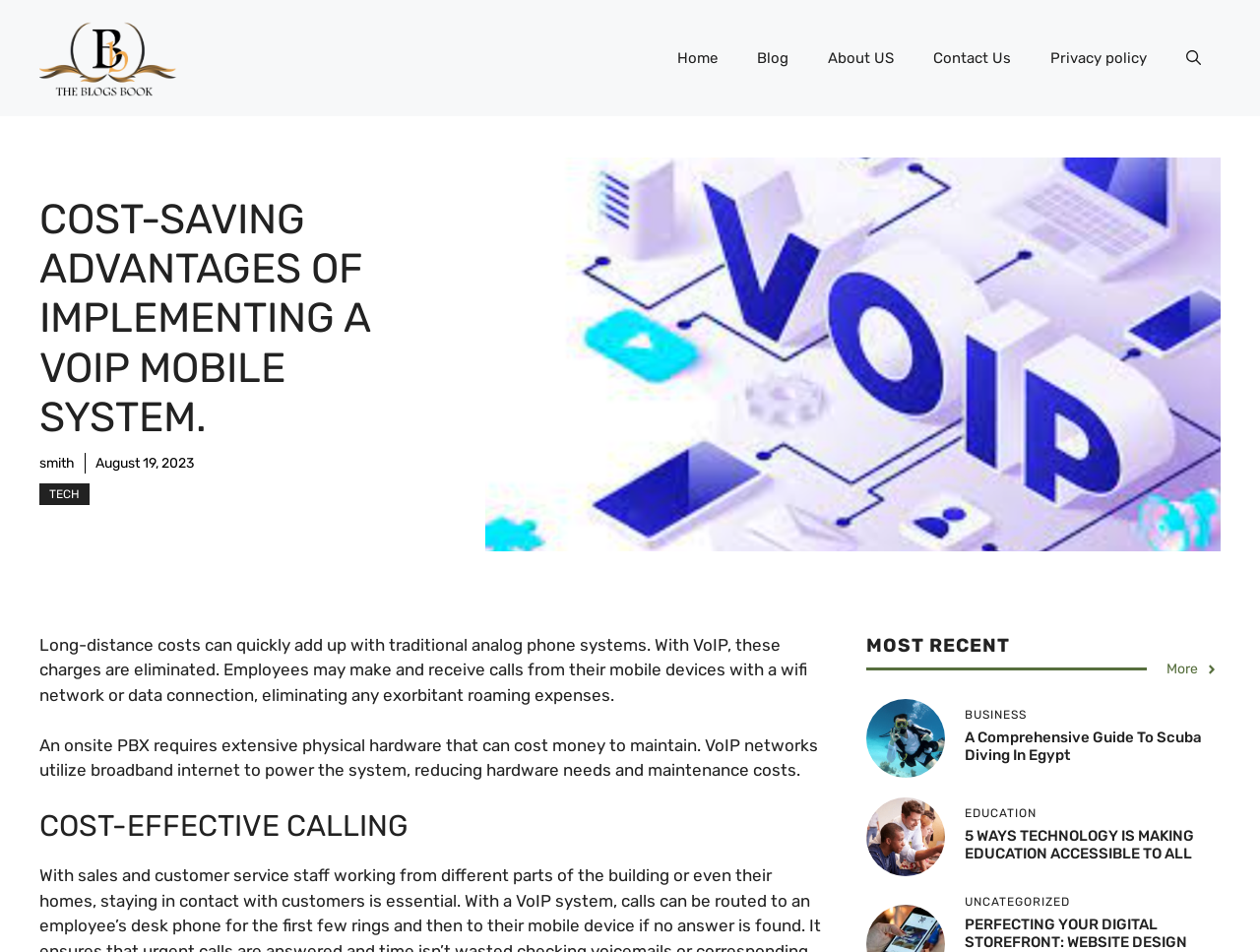What is the benefit of using VoIP?
Please provide a comprehensive answer based on the information in the image.

I found this answer by reading the static text 'Long-distance costs can quickly add up with traditional analog phone systems. With VoIP, these charges are eliminated.' which explicitly states that VoIP eliminates long-distance costs.